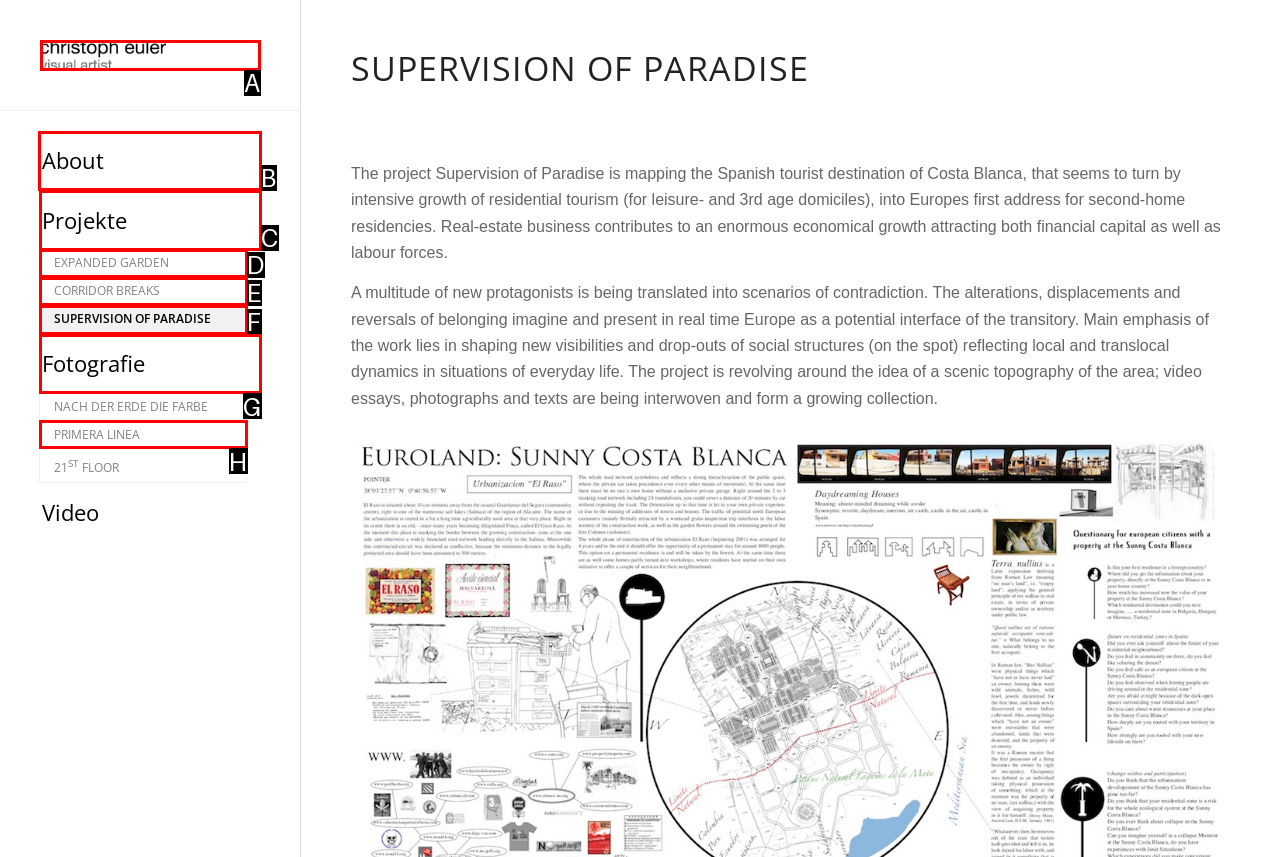Choose the UI element to click on to achieve this task: Click on the 'About' menu item. Reply with the letter representing the selected element.

B